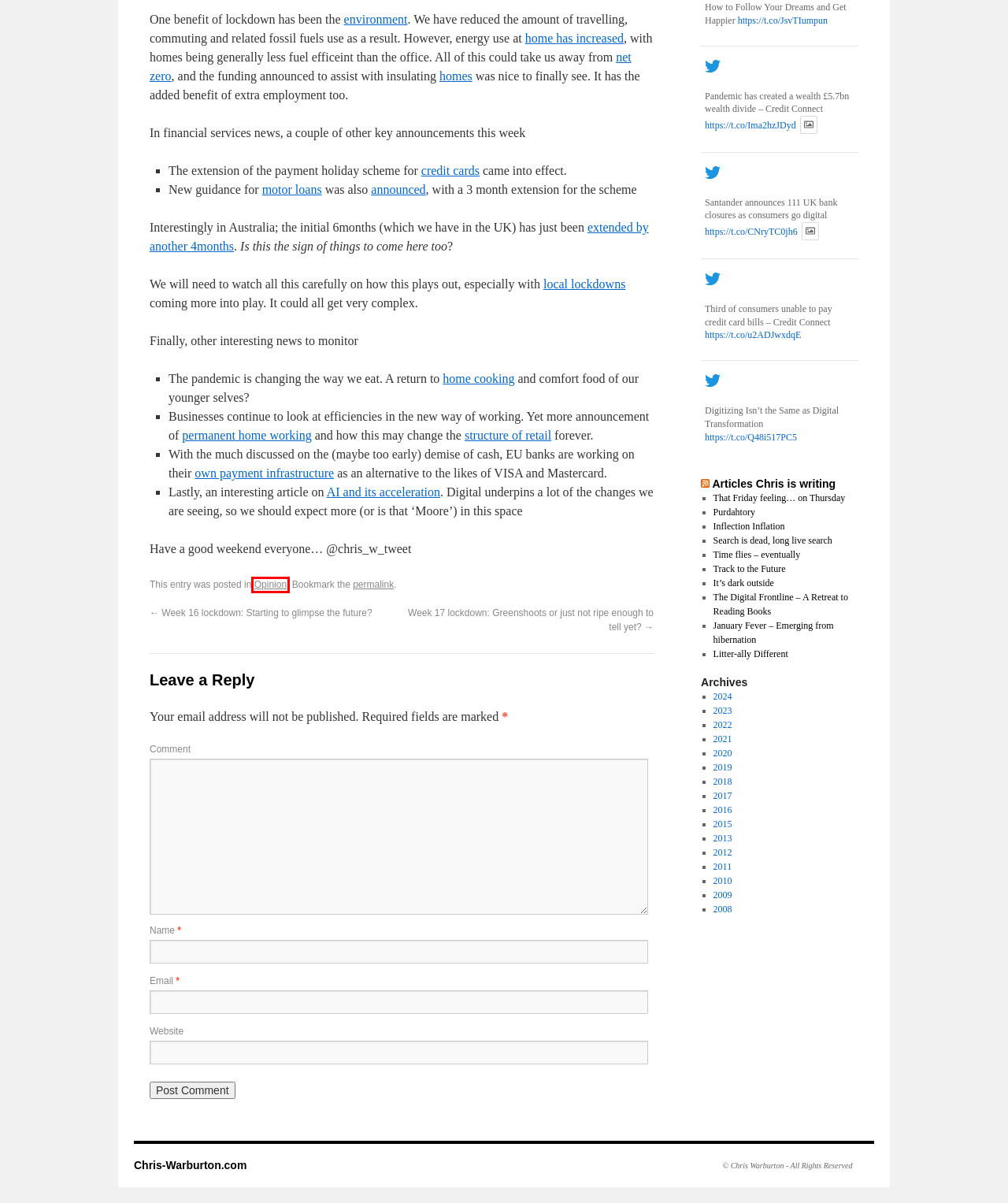You are provided with a screenshot of a webpage containing a red rectangle bounding box. Identify the webpage description that best matches the new webpage after the element in the bounding box is clicked. Here are the potential descriptions:
A. Litter-ally Different | Chris-Warburton.com
B. Inflection Inflation | Chris-Warburton.com
C. Opinion | Chris-Warburton.com
D. https://bit.ly/31qw2ez
E. January Fever – Emerging from hibernation | Chris-Warburton.com
F. The Pandemic Is Rewriting the Rules of Retail
G. https://bit.ly/3m8OguU
H. https://bit.ly/31r8Ugj

C